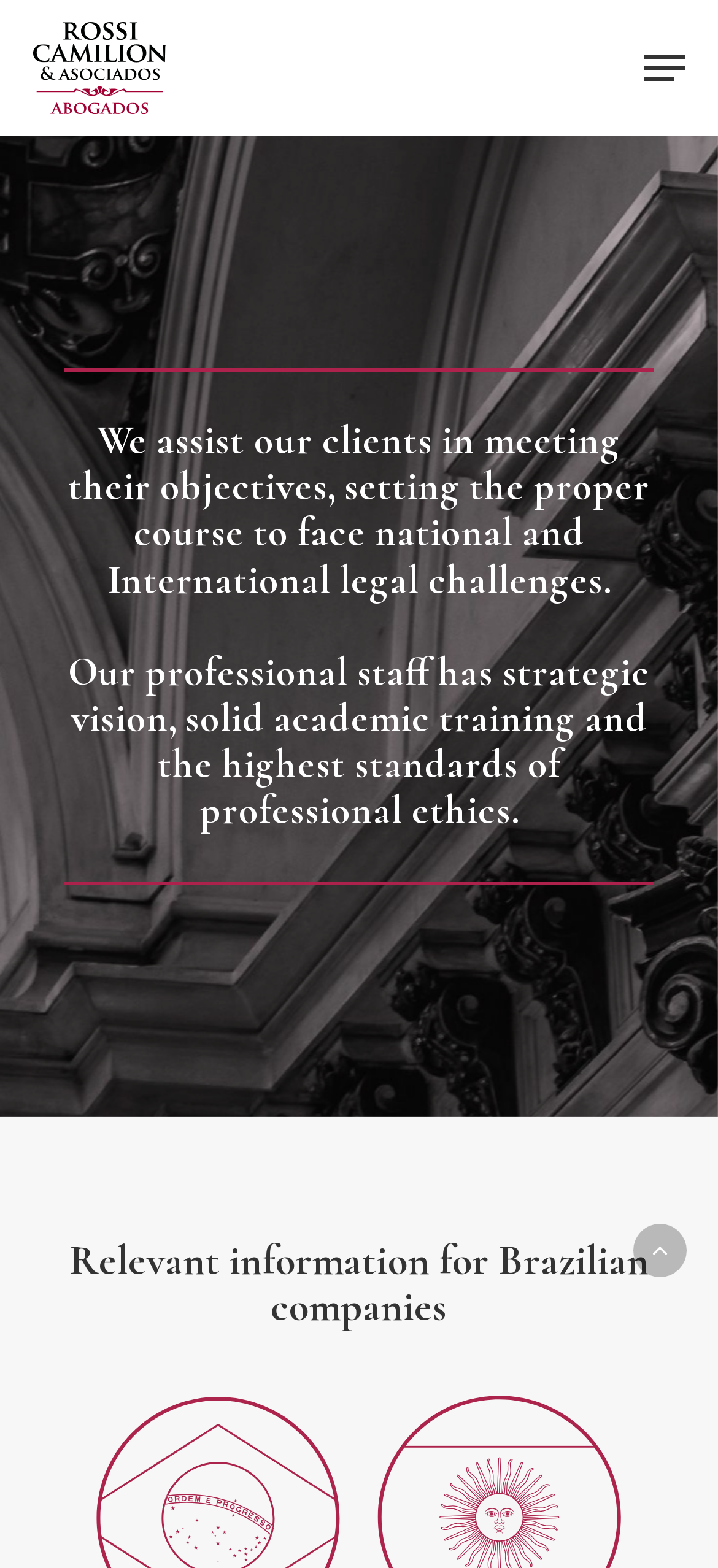Answer the following query concisely with a single word or phrase:
Is the navigation menu expanded?

No